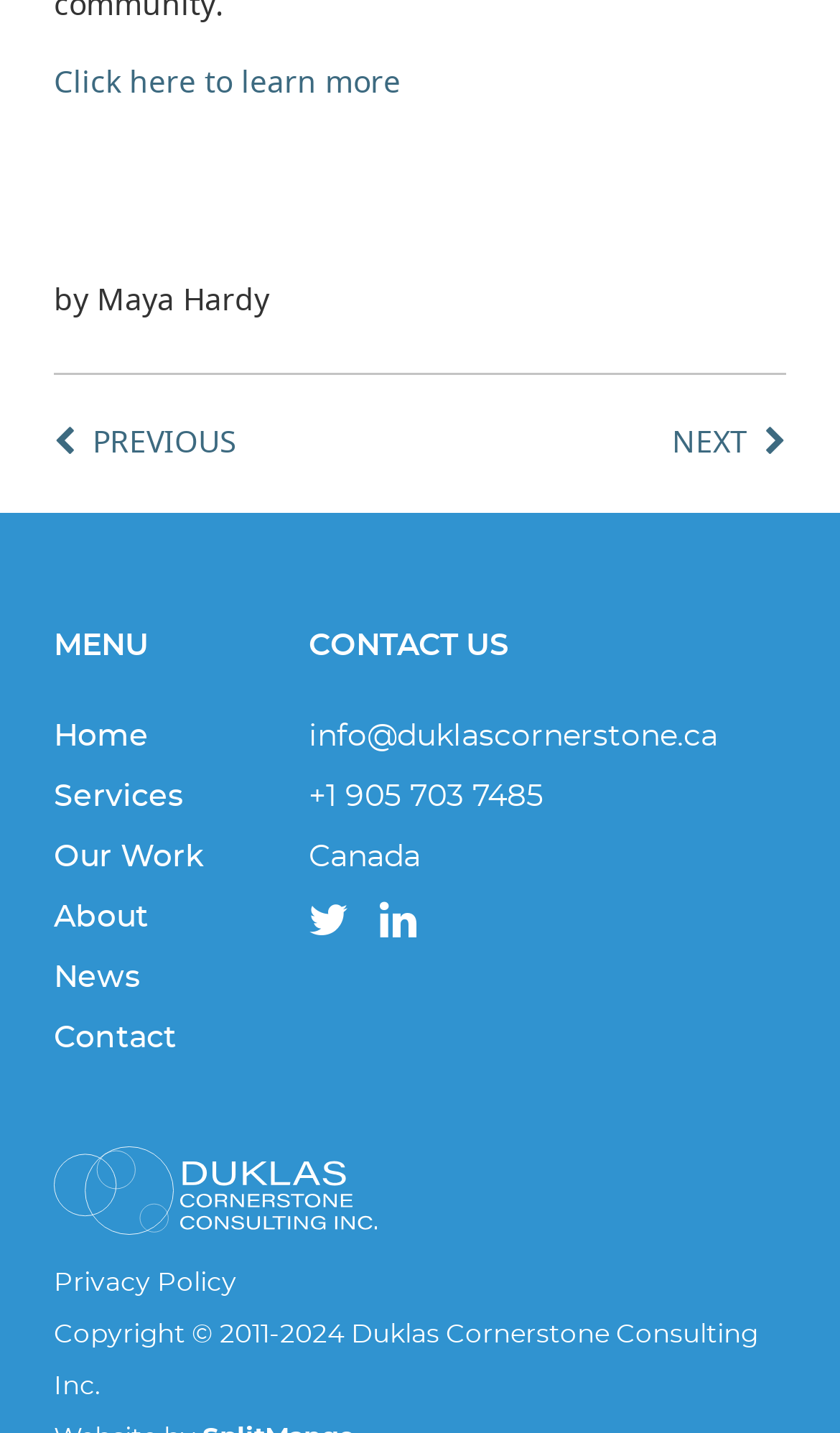Identify the bounding box coordinates of the region I need to click to complete this instruction: "Click on the 'Feed' button".

None